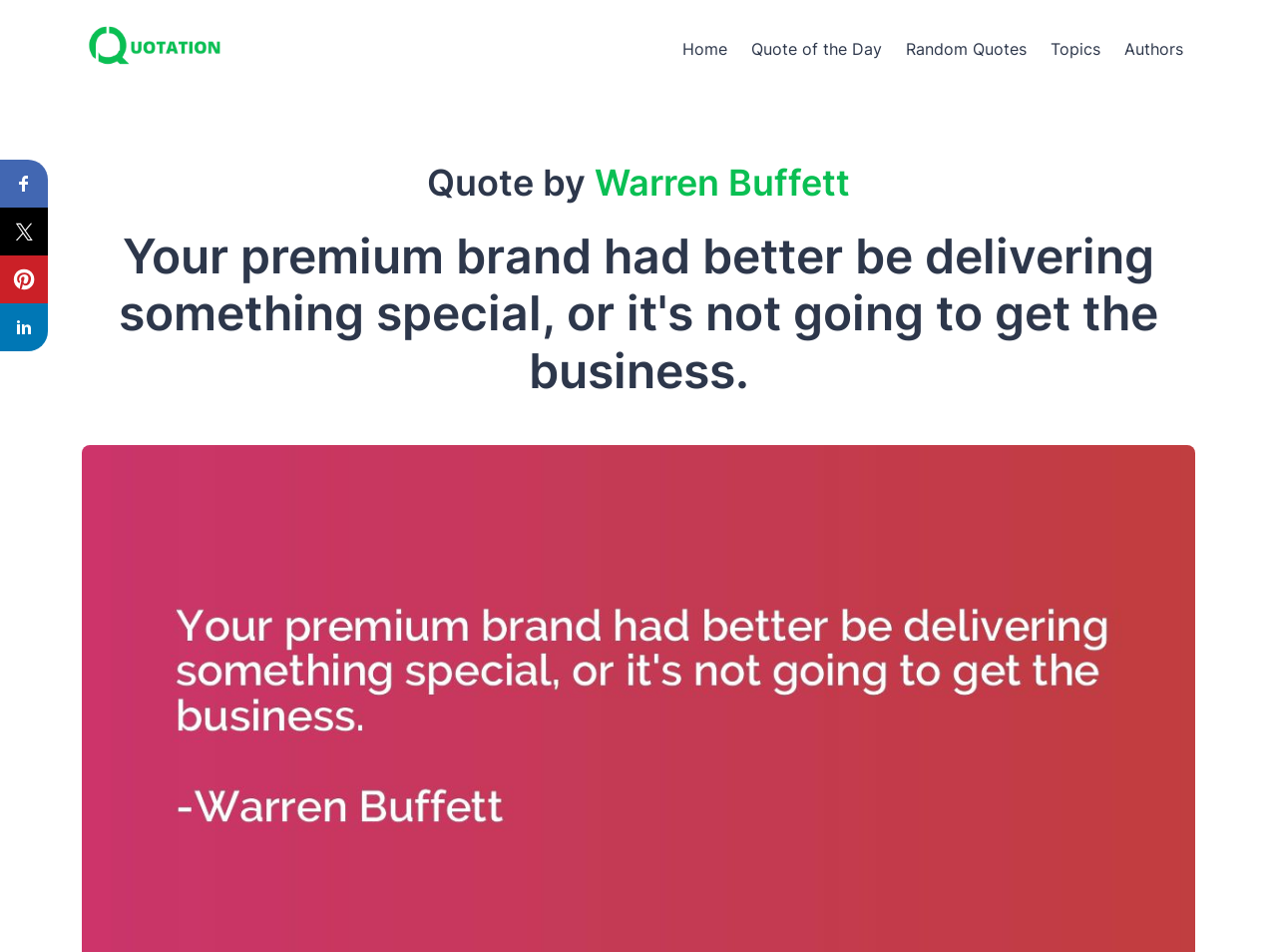Carefully observe the image and respond to the question with a detailed answer:
What is the name of the person quoted?

I found the quote 'Your premium brand had better be delivering something special, or it's not going to get the business.' on the webpage, and below it, there is a link 'Warren Buffett' which indicates that he is the person quoted.